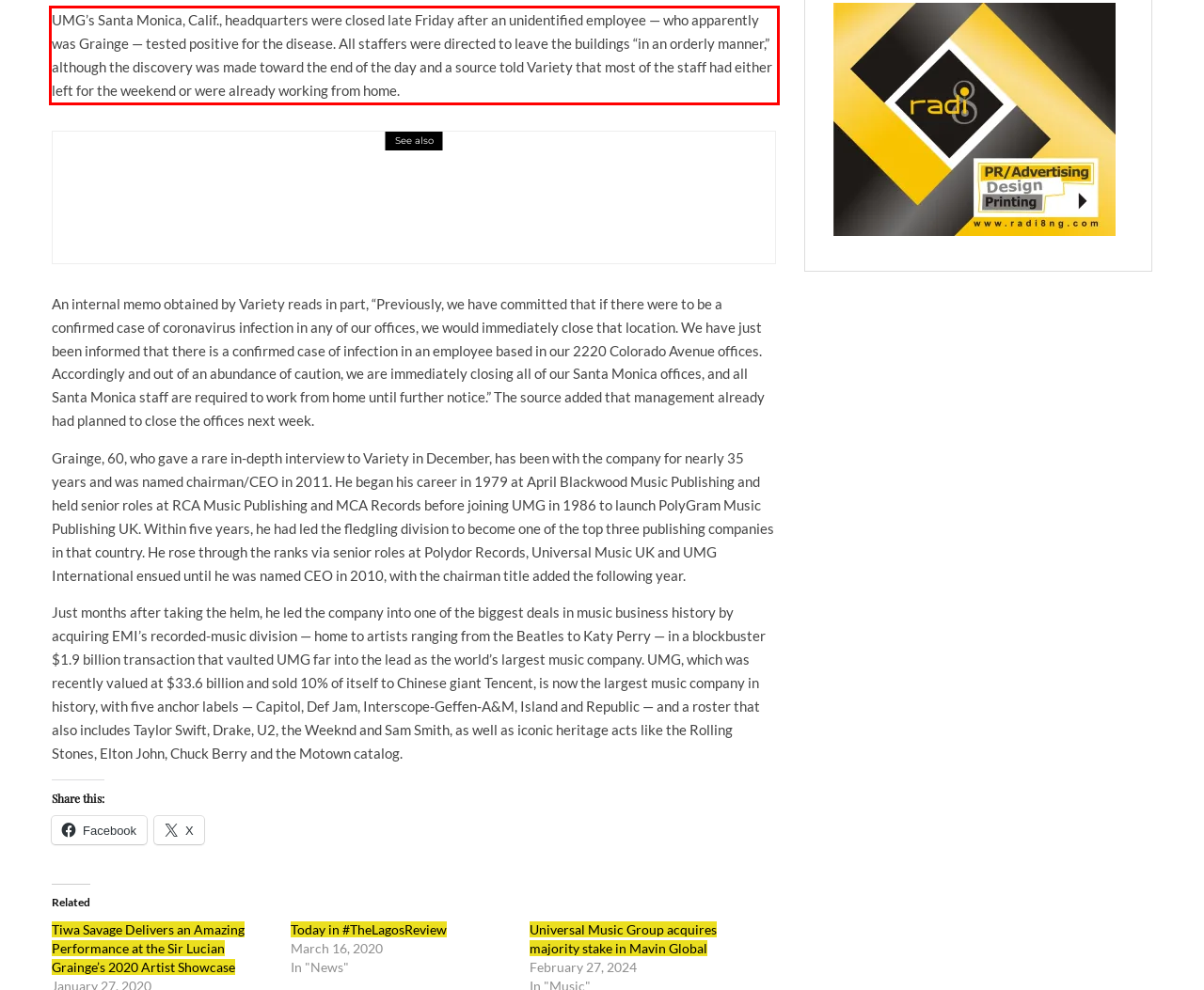Within the provided webpage screenshot, find the red rectangle bounding box and perform OCR to obtain the text content.

UMG’s Santa Monica, Calif., headquarters were closed late Friday after an unidentified employee — who apparently was Grainge — tested positive for the disease. All staffers were directed to leave the buildings “in an orderly manner,” although the discovery was made toward the end of the day and a source told Variety that most of the staff had either left for the weekend or were already working from home.